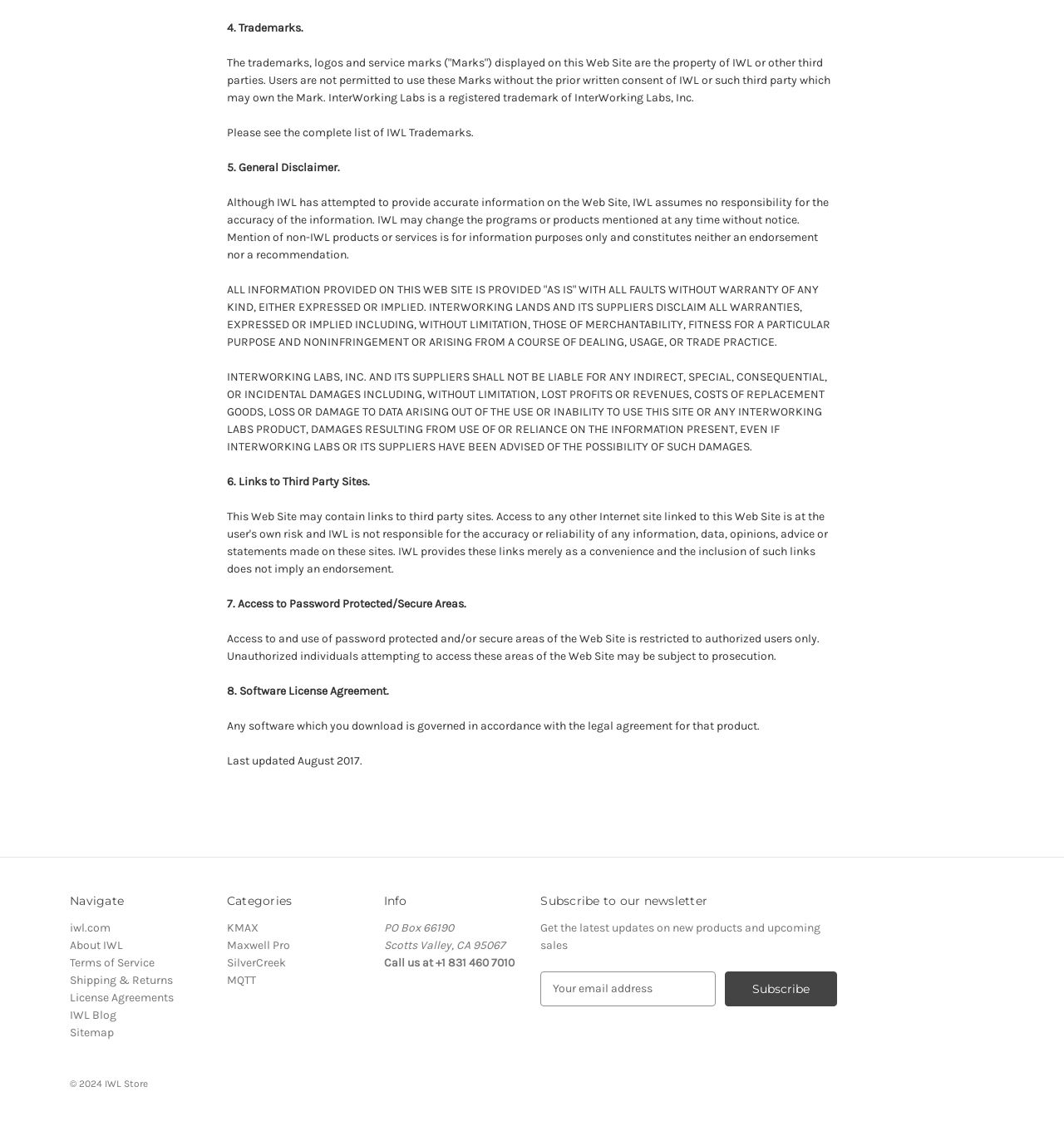Please determine the bounding box coordinates of the area that needs to be clicked to complete this task: 'View Terms of Service'. The coordinates must be four float numbers between 0 and 1, formatted as [left, top, right, bottom].

[0.066, 0.849, 0.145, 0.861]